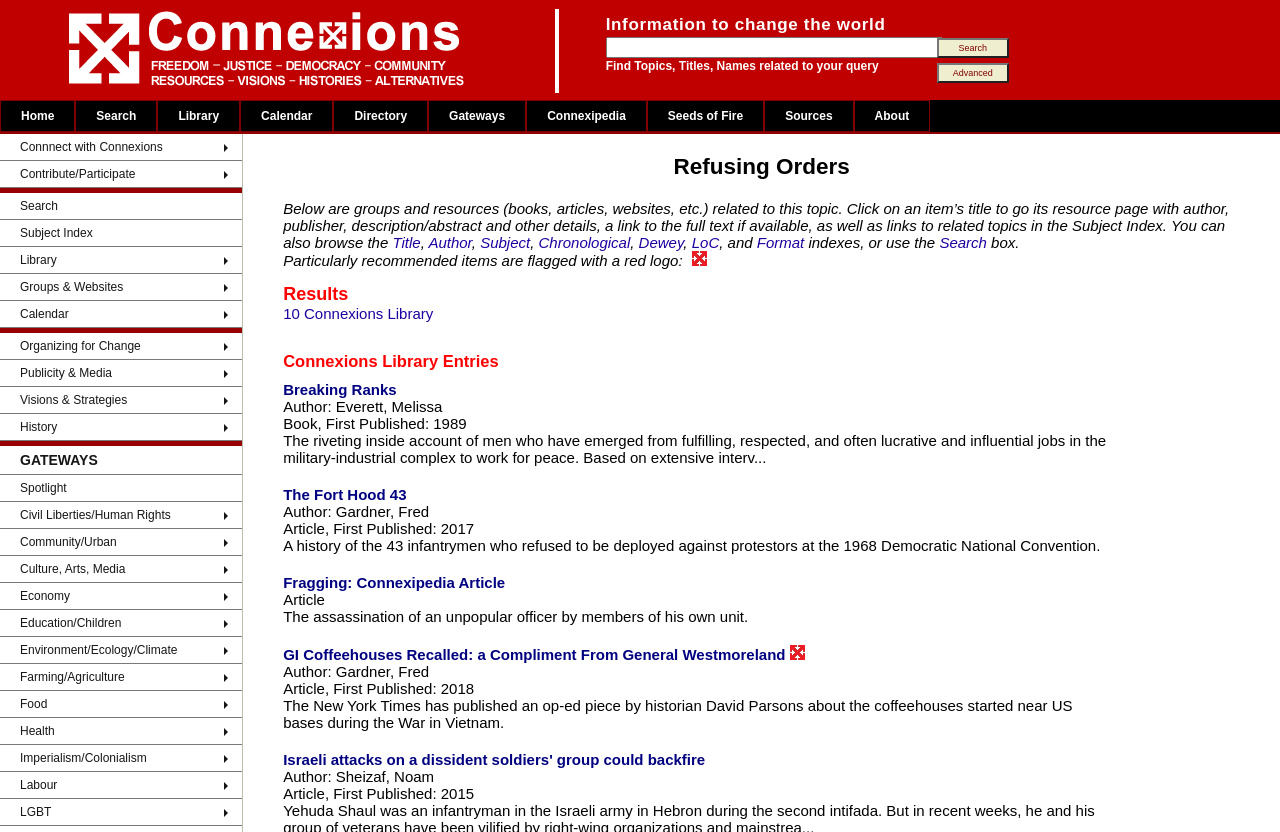Identify the bounding box coordinates of the region that should be clicked to execute the following instruction: "Search for resources".

[0.473, 0.044, 0.736, 0.069]